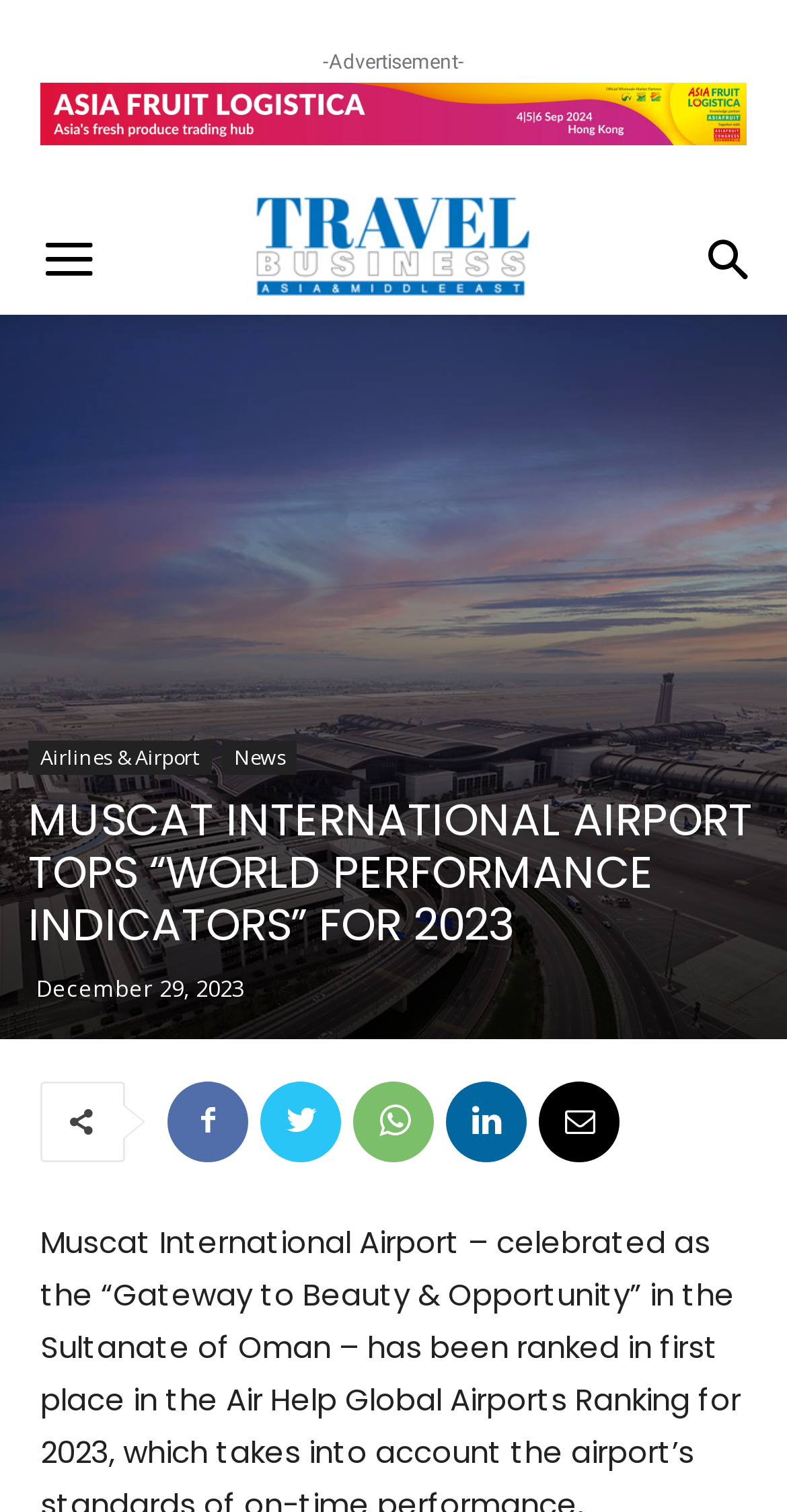Locate the bounding box of the UI element described in the following text: "Airlines & Airport".

[0.036, 0.489, 0.269, 0.512]